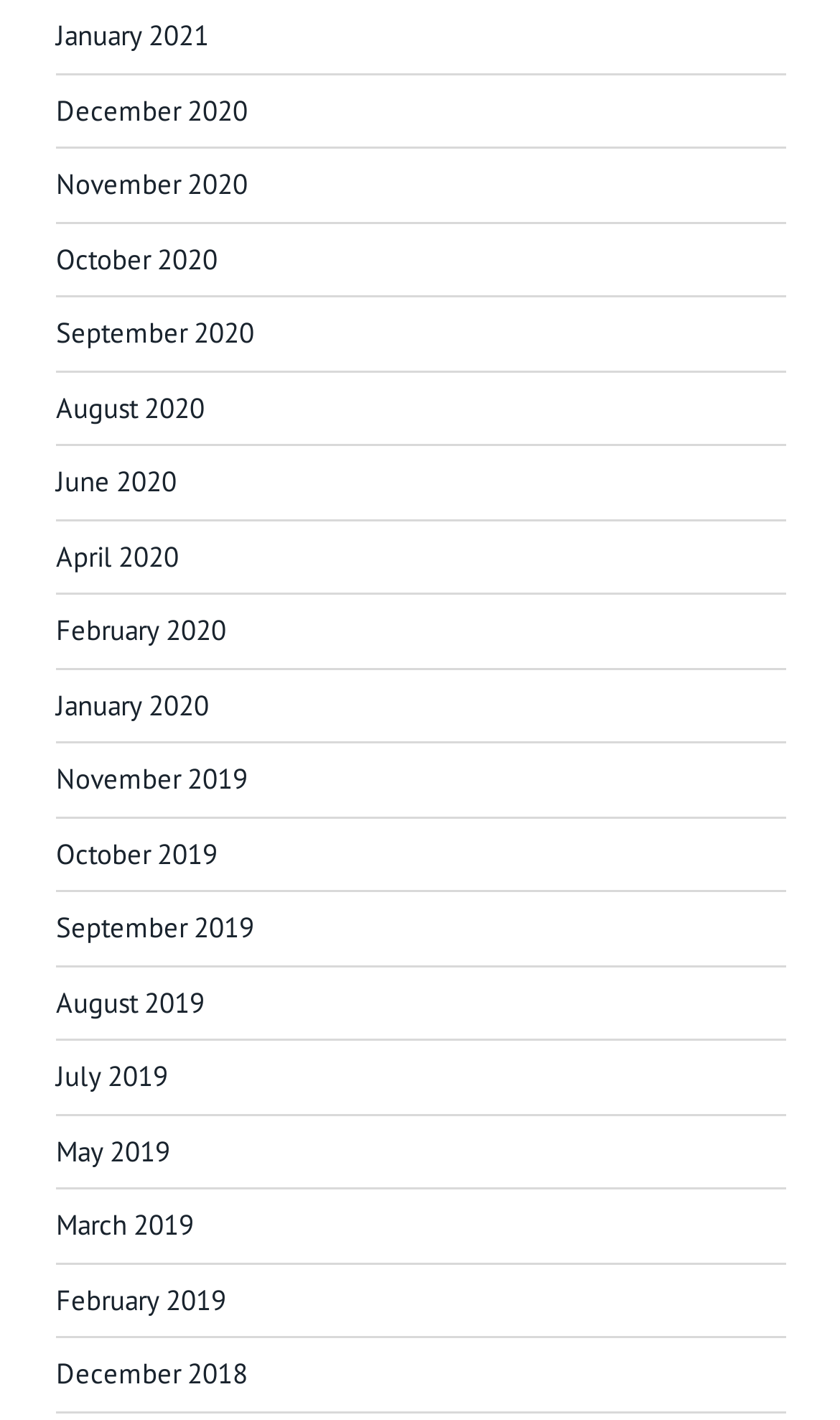How many months are listed on the webpage?
Using the details from the image, give an elaborate explanation to answer the question.

I counted the number of links on the webpage, each representing a month, and found 18 links ranging from January 2021 to December 2018.